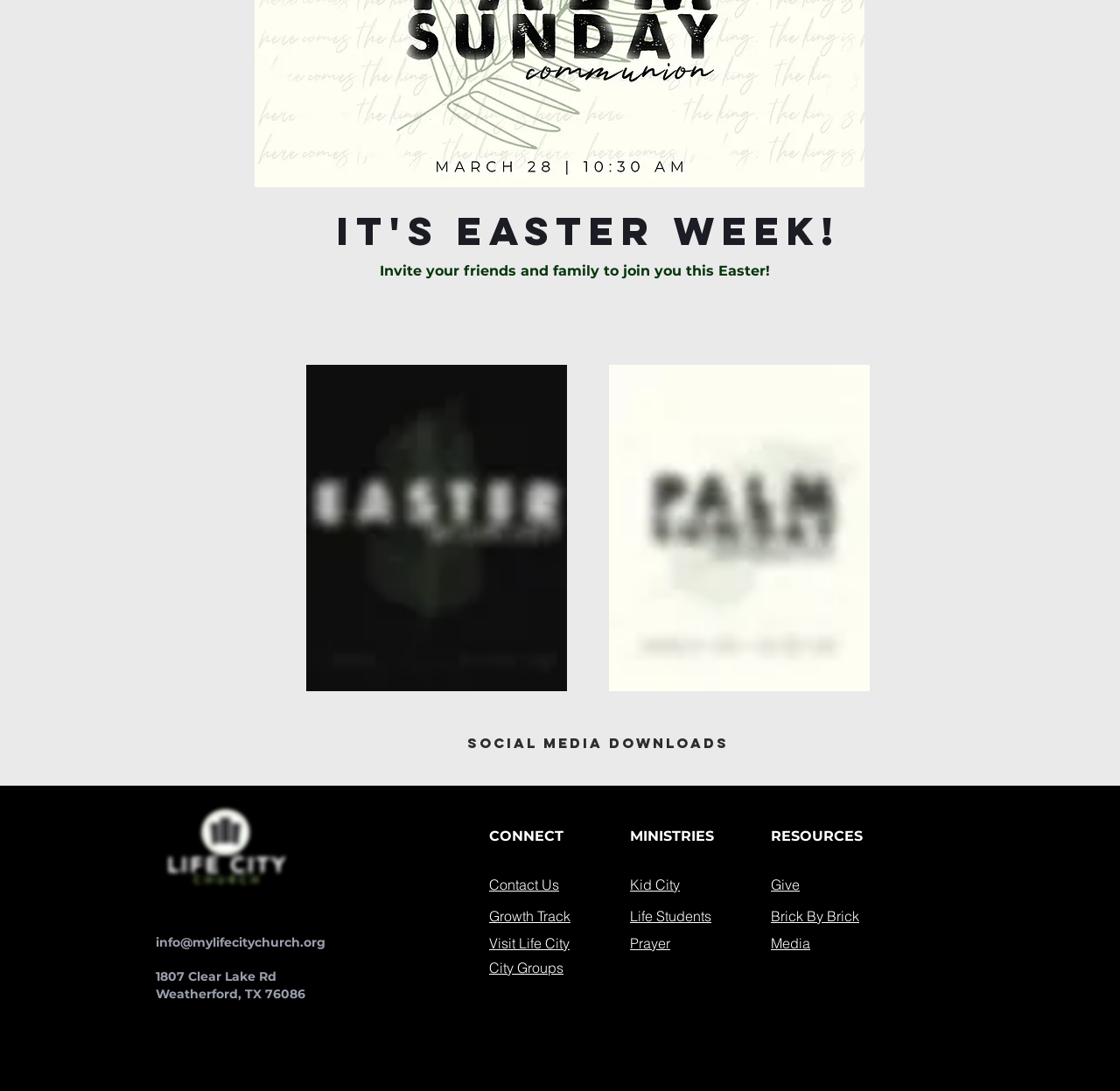Specify the bounding box coordinates of the area that needs to be clicked to achieve the following instruction: "View Easter Instagram post".

[0.273, 0.334, 0.506, 0.634]